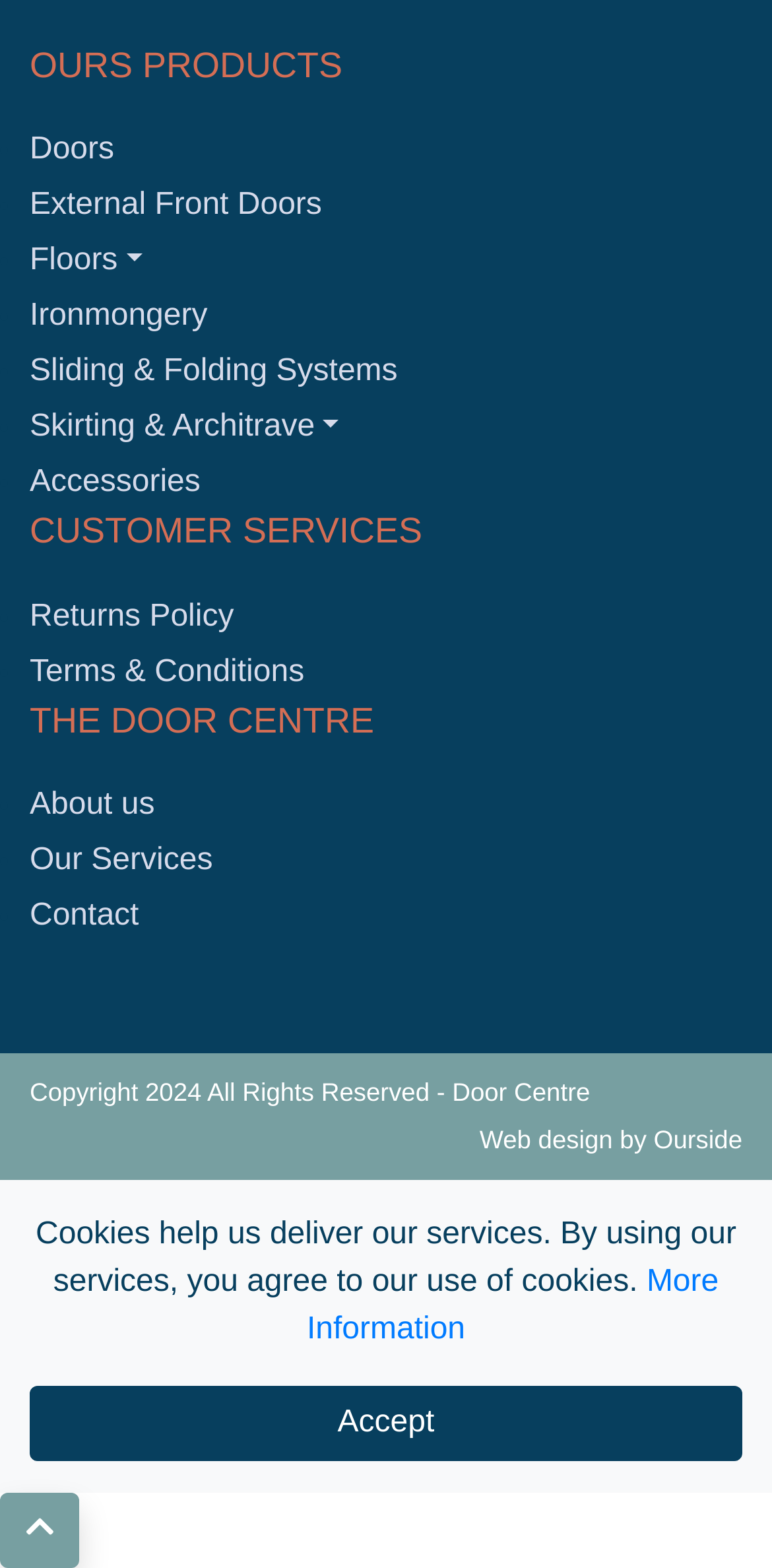Predict the bounding box coordinates of the area that should be clicked to accomplish the following instruction: "Learn about Floors". The bounding box coordinates should consist of four float numbers between 0 and 1, i.e., [left, top, right, bottom].

[0.038, 0.149, 0.962, 0.185]